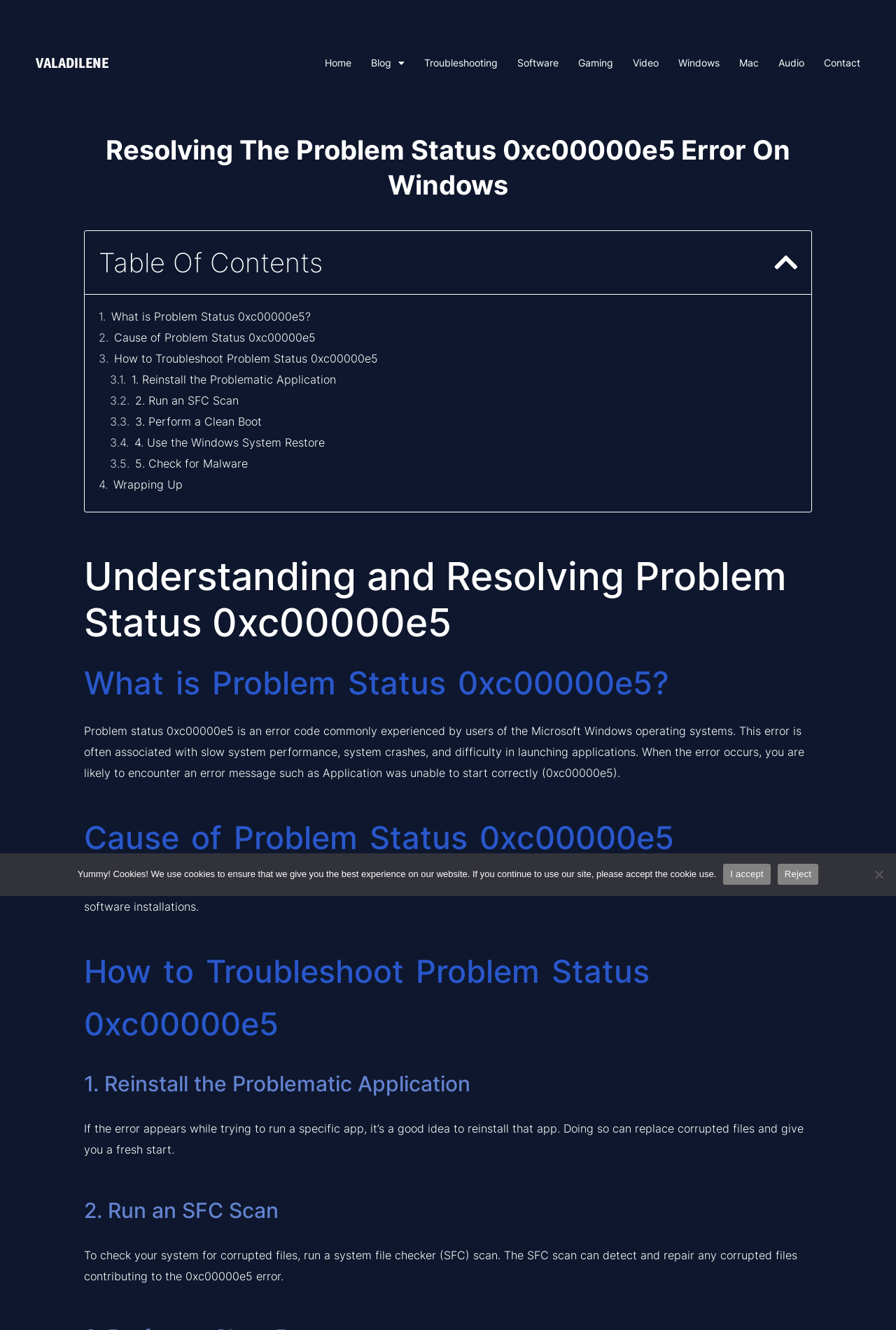Find the coordinates for the bounding box of the element with this description: "1. Reinstall the Problematic Application".

[0.147, 0.28, 0.375, 0.291]